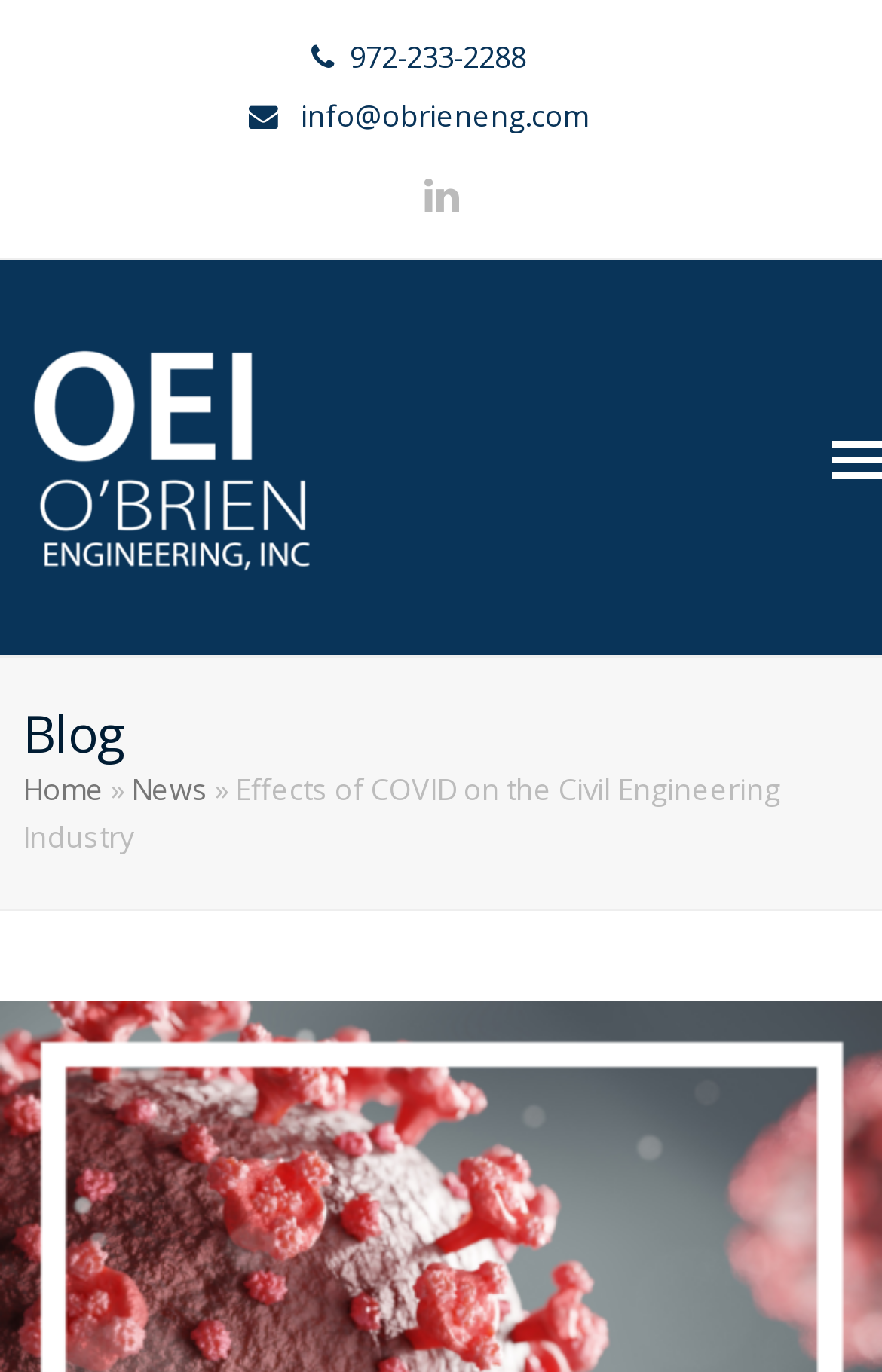Offer a meticulous caption that includes all visible features of the webpage.

The webpage is about the effects of COVID-19 on the civil engineering industry. At the top, there is a header section with the company's contact information, including a phone number and email address, positioned side by side. Below this, there is a LinkedIn link and a table layout containing the company's logo, "O'Brien Engineering, Inc.", which is an image. 

On the right side of the page, there is a toggle button for the mobile menu. Below the header section, there is a main content area with a header that reads "Blog". Underneath this, there is a navigation section that indicates the user's current location, with links to "Home" and "News" and a breadcrumb trail showing the current page, "Effects of COVID on the Civil Engineering Industry". This text is quite long and takes up most of the width of the page.